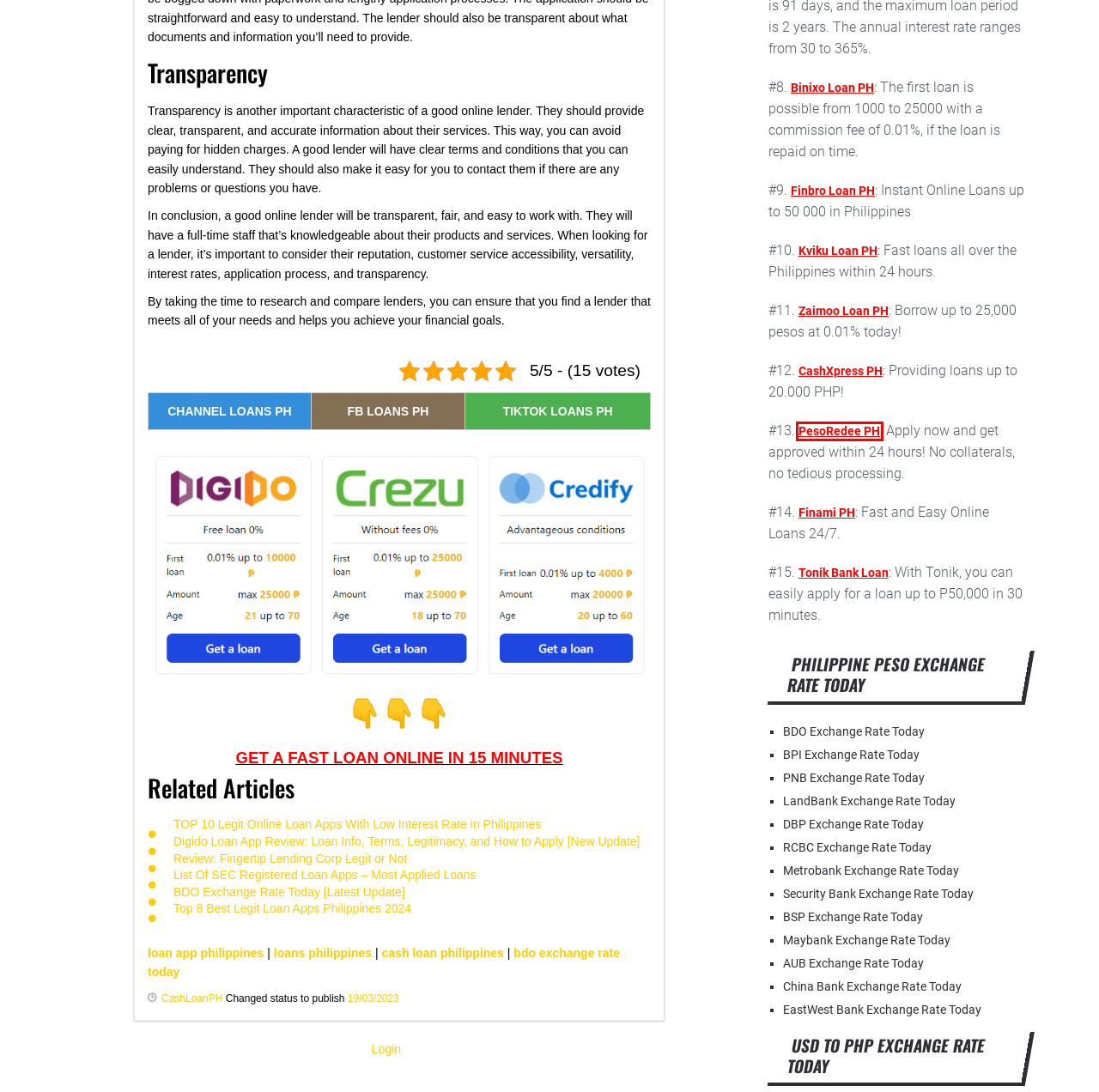You see a screenshot of a webpage with a red bounding box surrounding an element. Pick the webpage description that most accurately represents the new webpage after interacting with the element in the red bounding box. The options are:
A. Top 8 Best Legit Loan Apps Philippines 2024 - Cash Loans Online Philippines
B. Cash Loan Online Philippines - Quick Loans Up to PHP 20,000
C. Metrobank Exchange Rate Today [Latest Update] June 2024 - Cash Loans Online Philippines
D. Log In ‹ Cash Loans Online Philippines — WordPress
E. LandBank Exchange Rate Today [Latest Update] June 2024 - Cash Loans Online Philippines
F. Credy
G. AUB Exchange Rate Today [Latest Update] June 2024 - Cash Loans Online Philippines
H. List Of SEC Registered Loan Apps - Most Applied Loans 2024 - Cash Loans Online Philippines

F